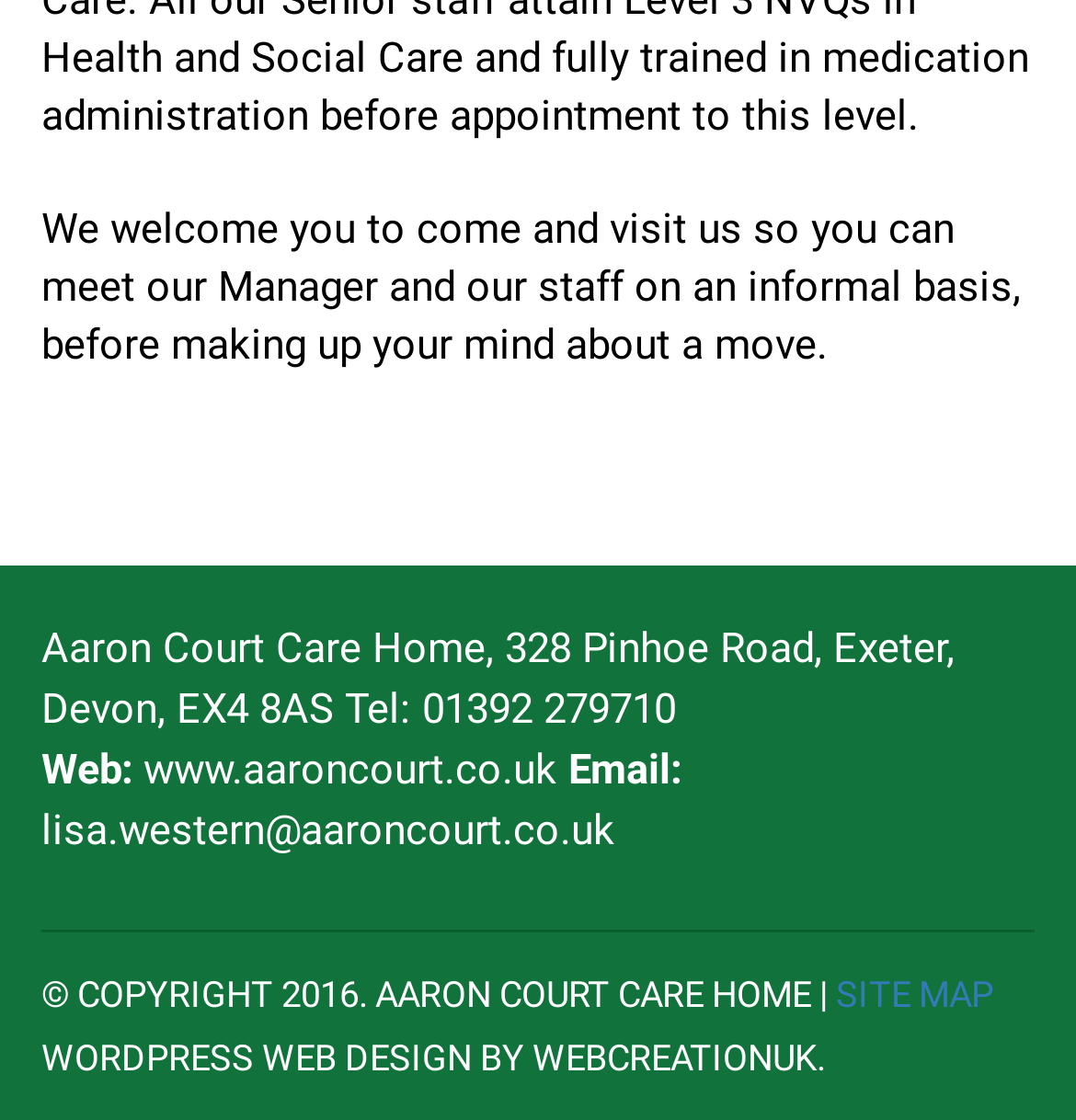What is the copyright year of the website?
With the help of the image, please provide a detailed response to the question.

I found the copyright year by looking at the StaticText element with the bounding box coordinates [0.038, 0.87, 0.777, 0.907] which contains the text '© COPYRIGHT 2016. AARON COURT CARE HOME |'.